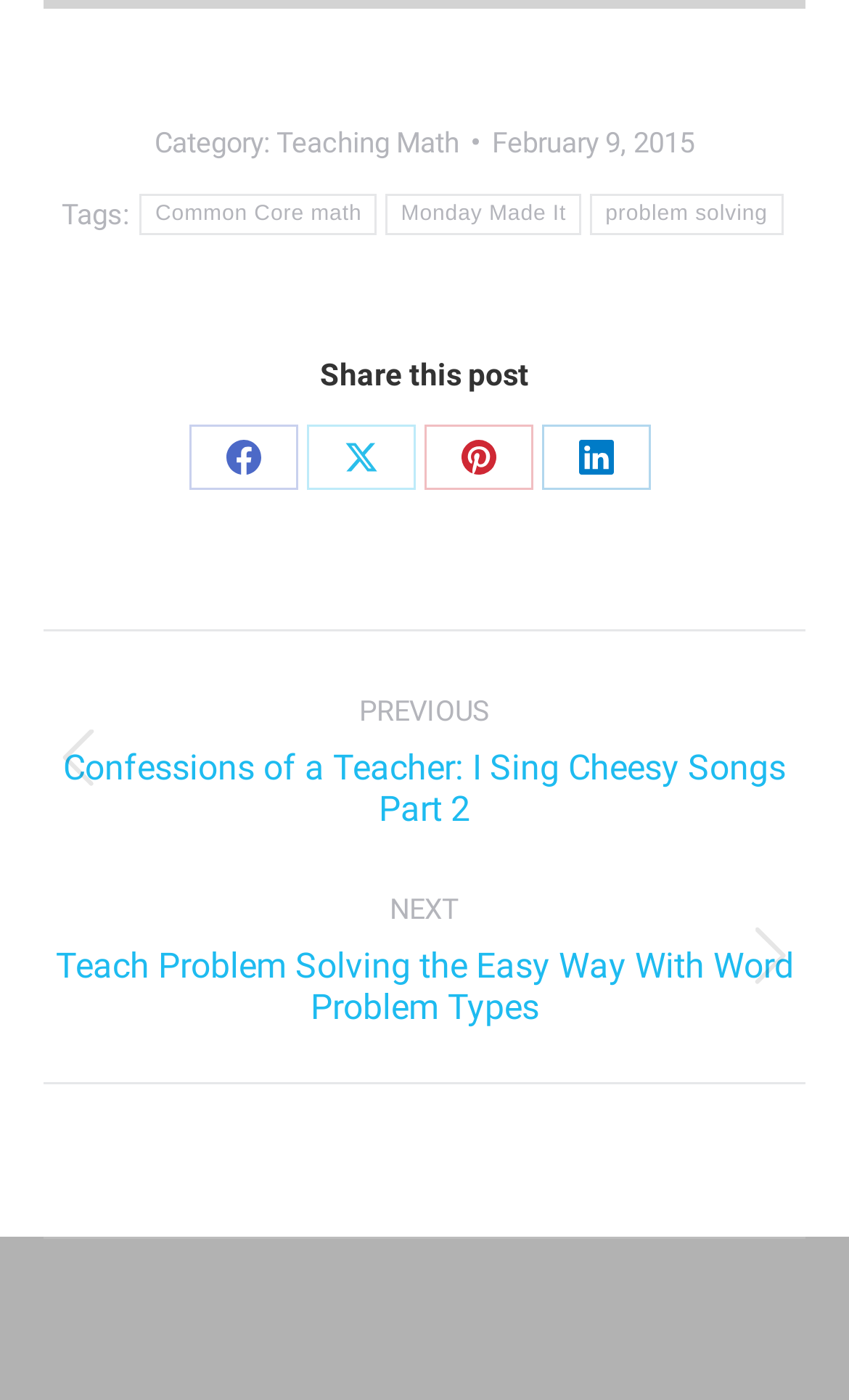Please identify the bounding box coordinates for the region that you need to click to follow this instruction: "Contact Us via phone".

None